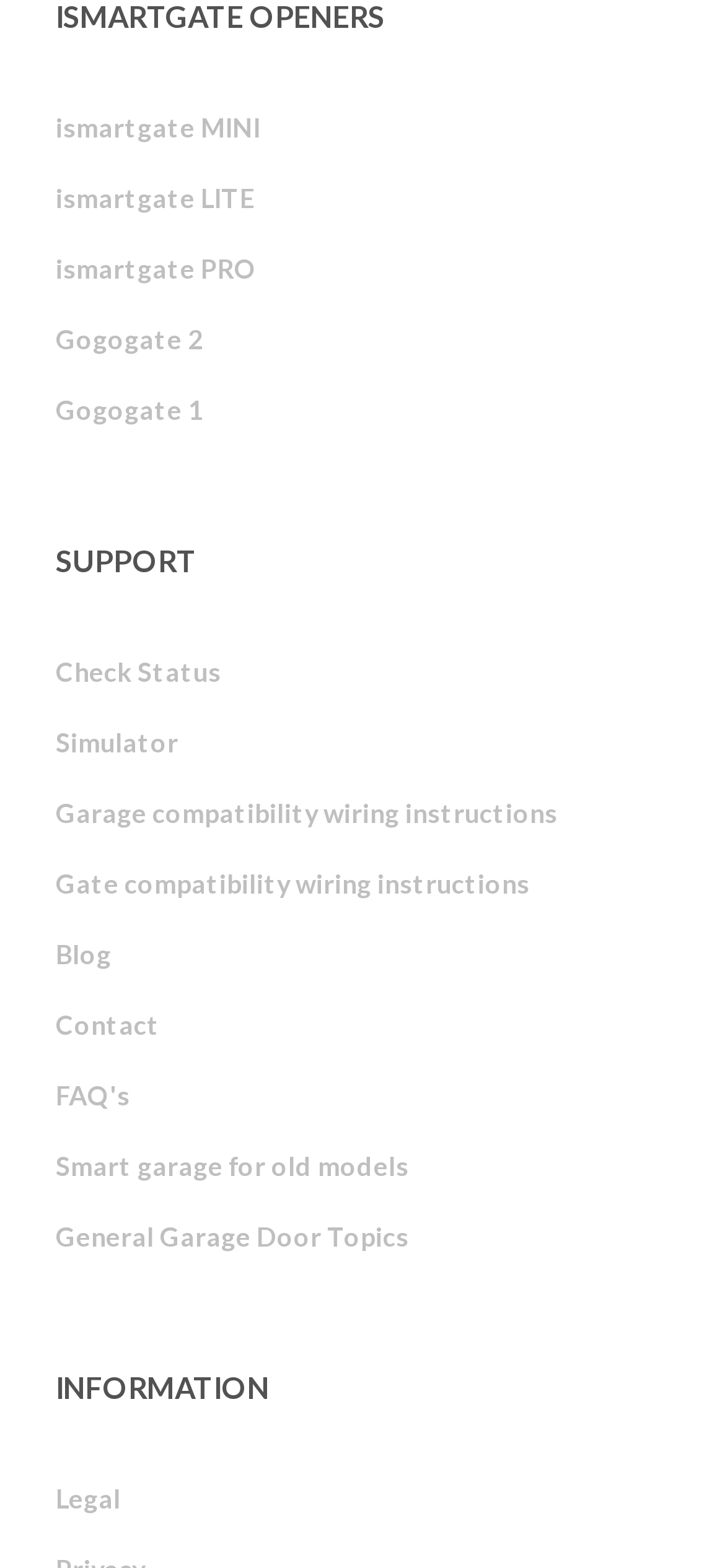Determine the bounding box coordinates of the clickable region to carry out the instruction: "Go to Gogogate 2".

[0.077, 0.194, 0.921, 0.239]